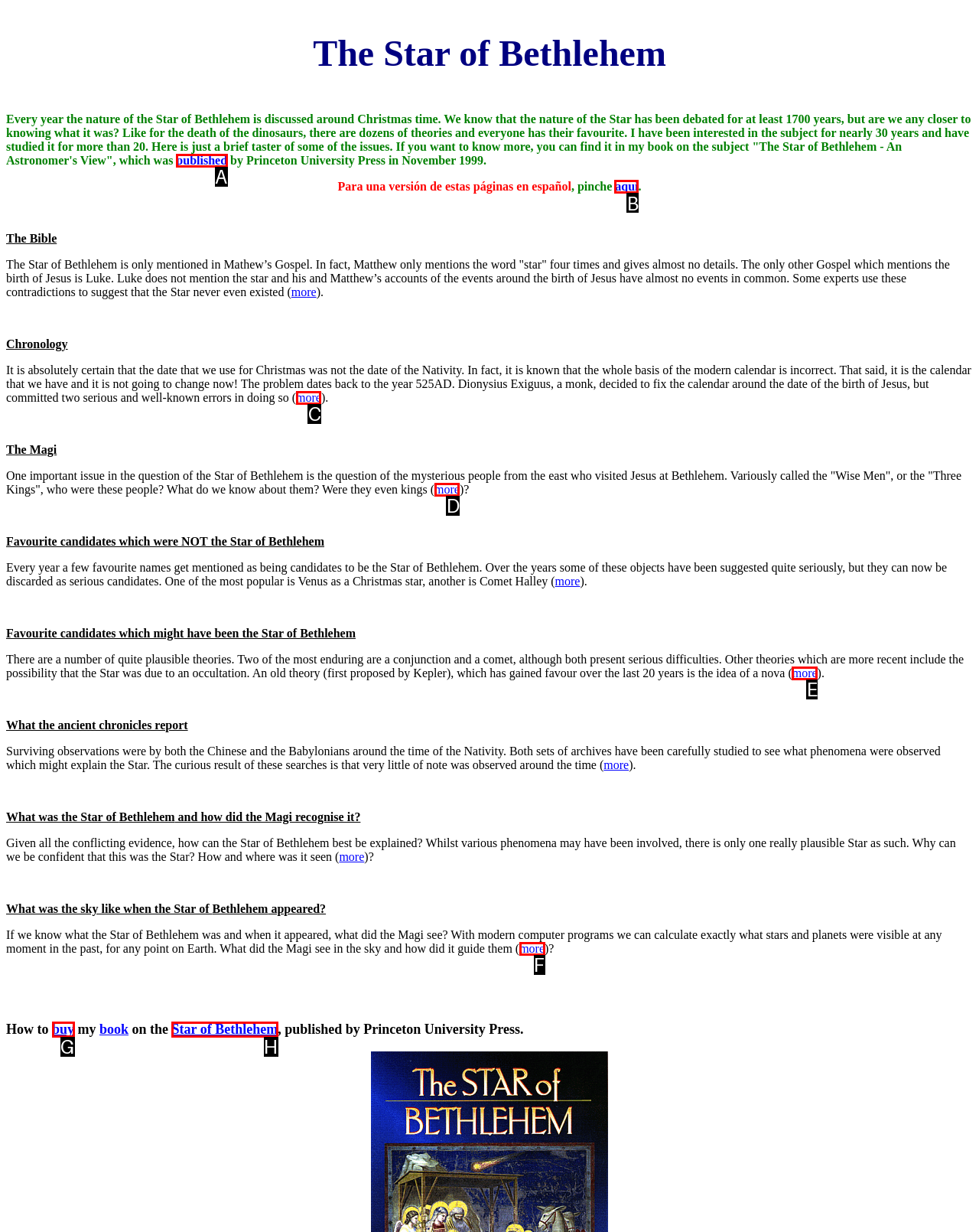Find the option you need to click to complete the following instruction: Check the copyright information
Answer with the corresponding letter from the choices given directly.

None